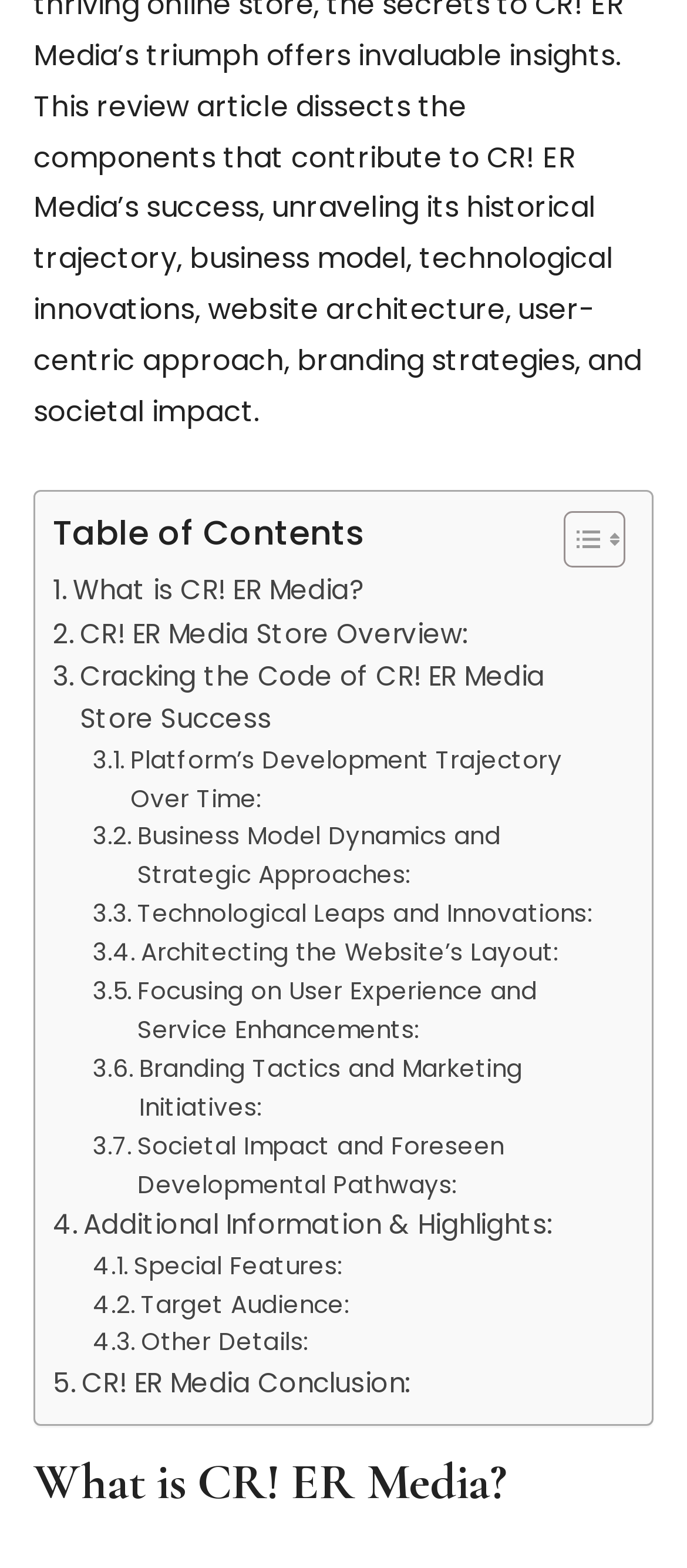Locate the bounding box coordinates of the element's region that should be clicked to carry out the following instruction: "Read about CR! ER Media Store Overview". The coordinates need to be four float numbers between 0 and 1, i.e., [left, top, right, bottom].

[0.077, 0.391, 0.681, 0.418]